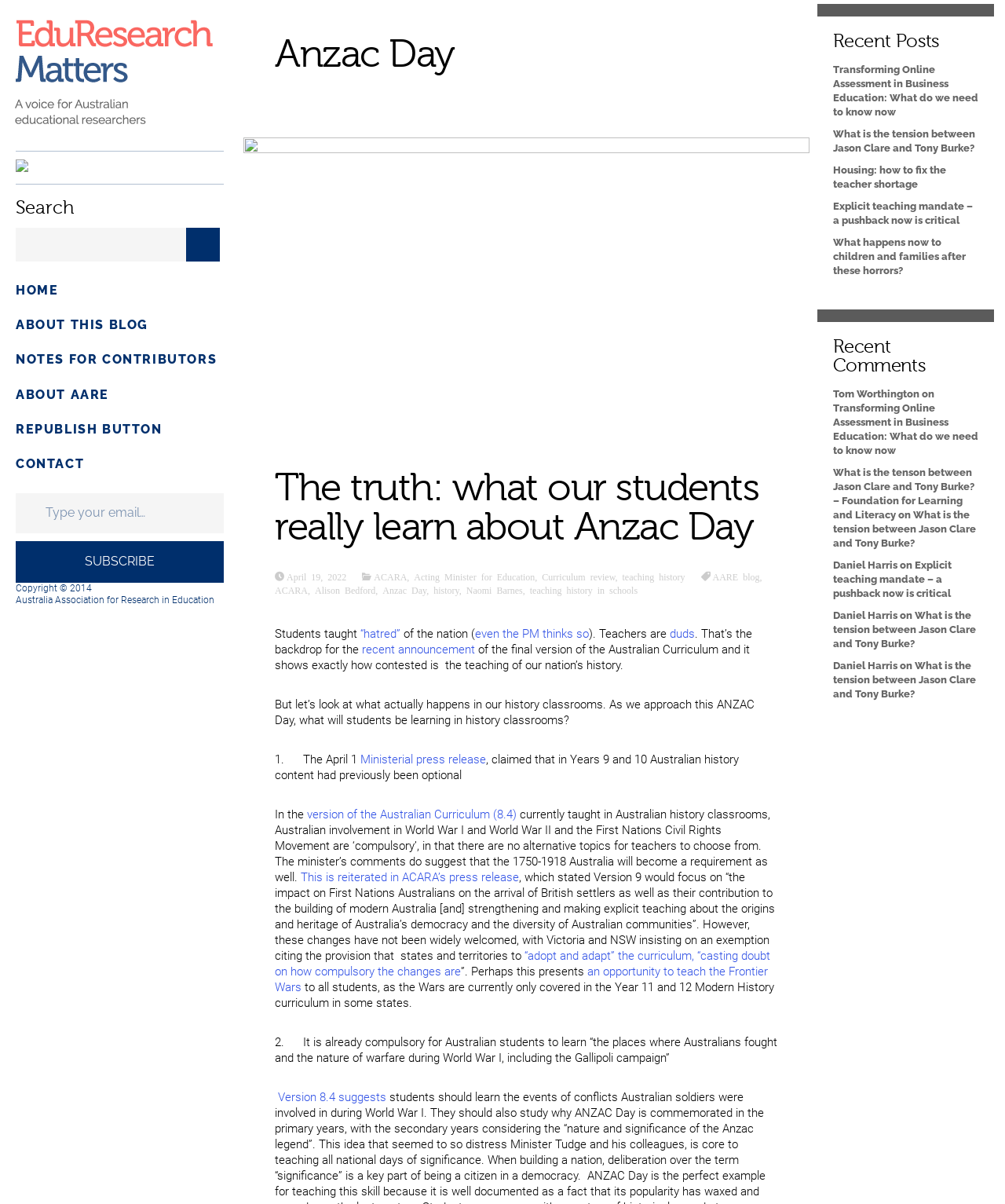Respond to the following query with just one word or a short phrase: 
How many recent posts are listed on the webpage?

5